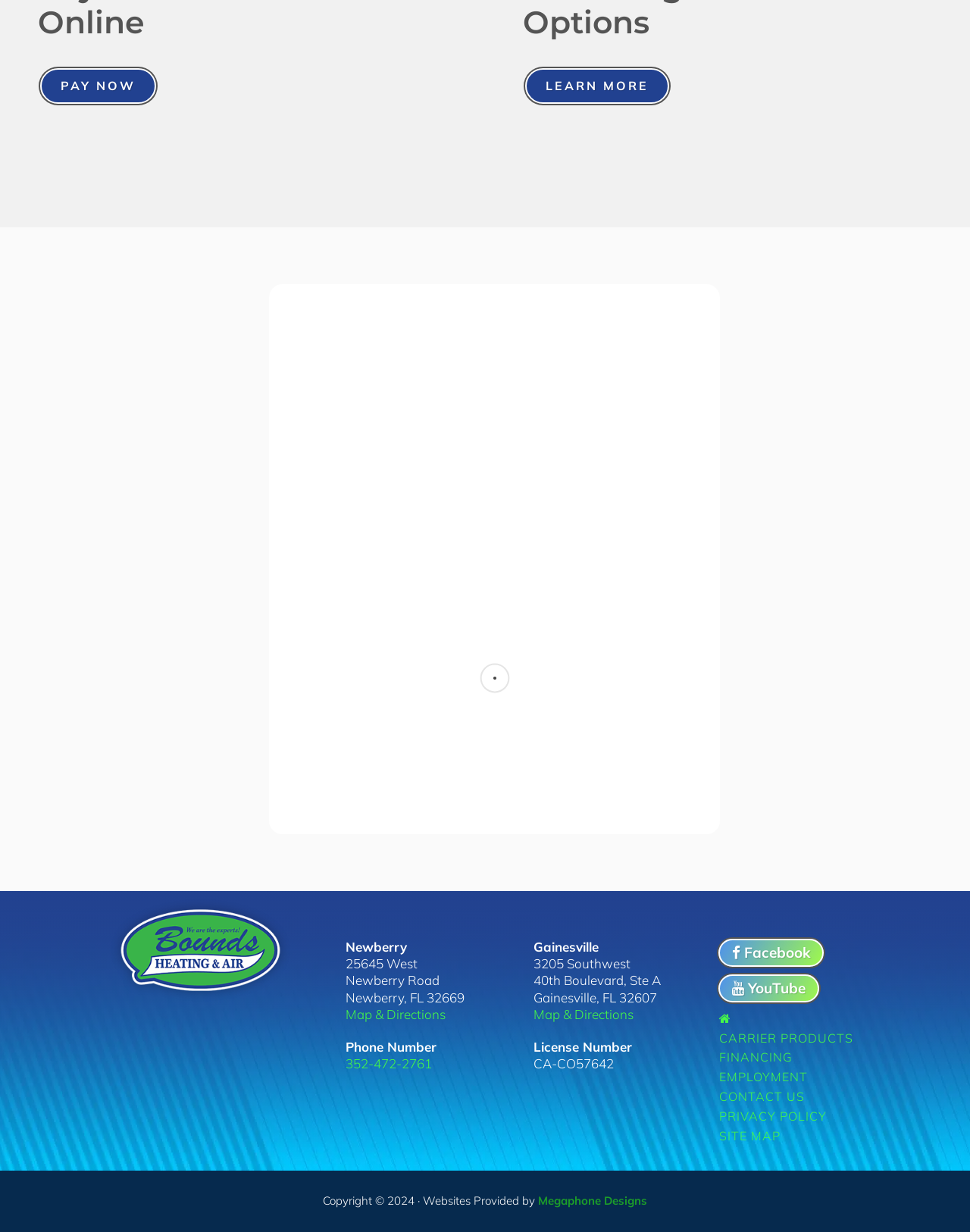Determine the bounding box coordinates of the clickable region to follow the instruction: "View the map and directions to Newberry location".

[0.356, 0.816, 0.459, 0.829]